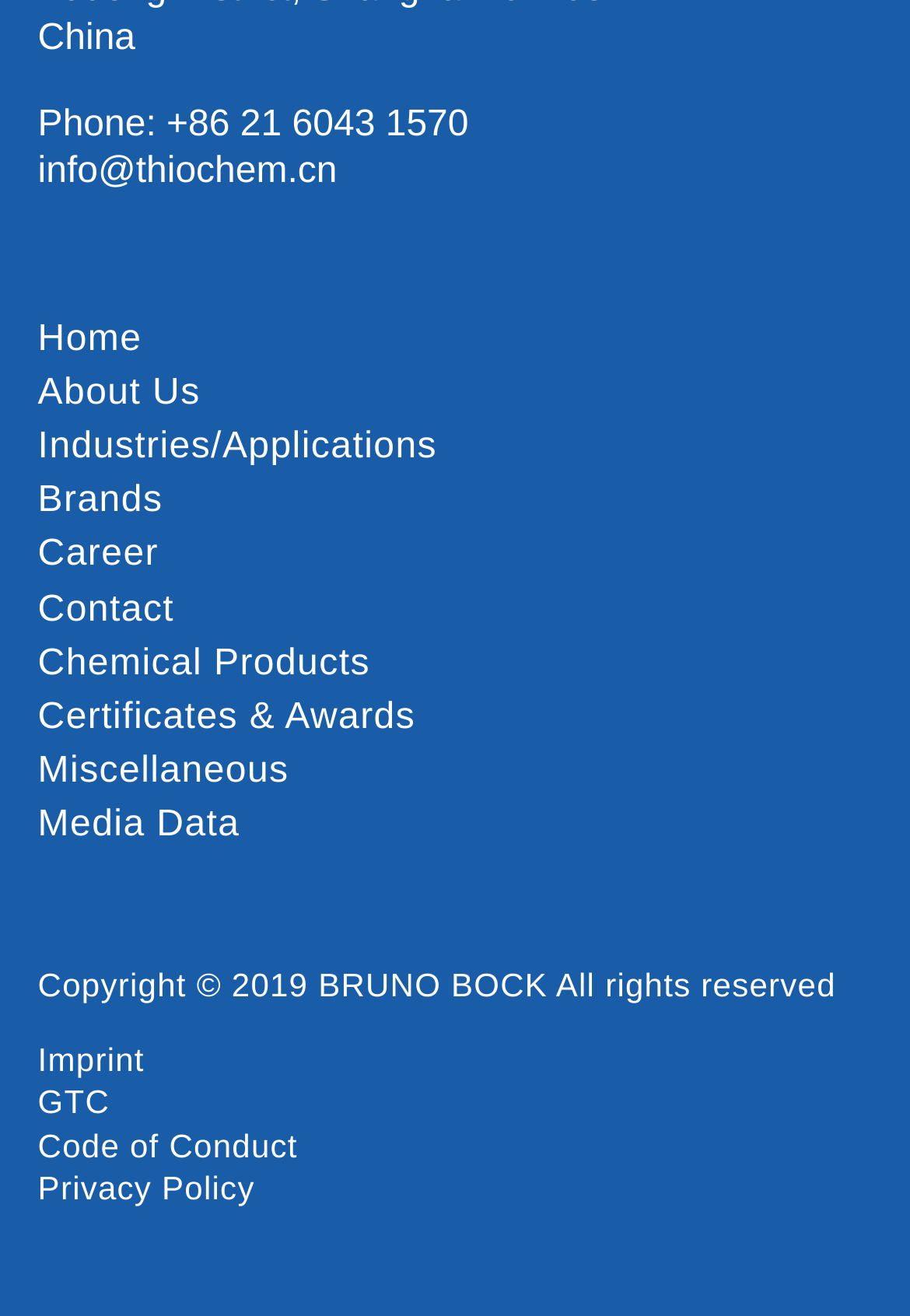Determine the bounding box coordinates of the target area to click to execute the following instruction: "Go to the 'About Us' page."

[0.042, 0.283, 0.22, 0.313]